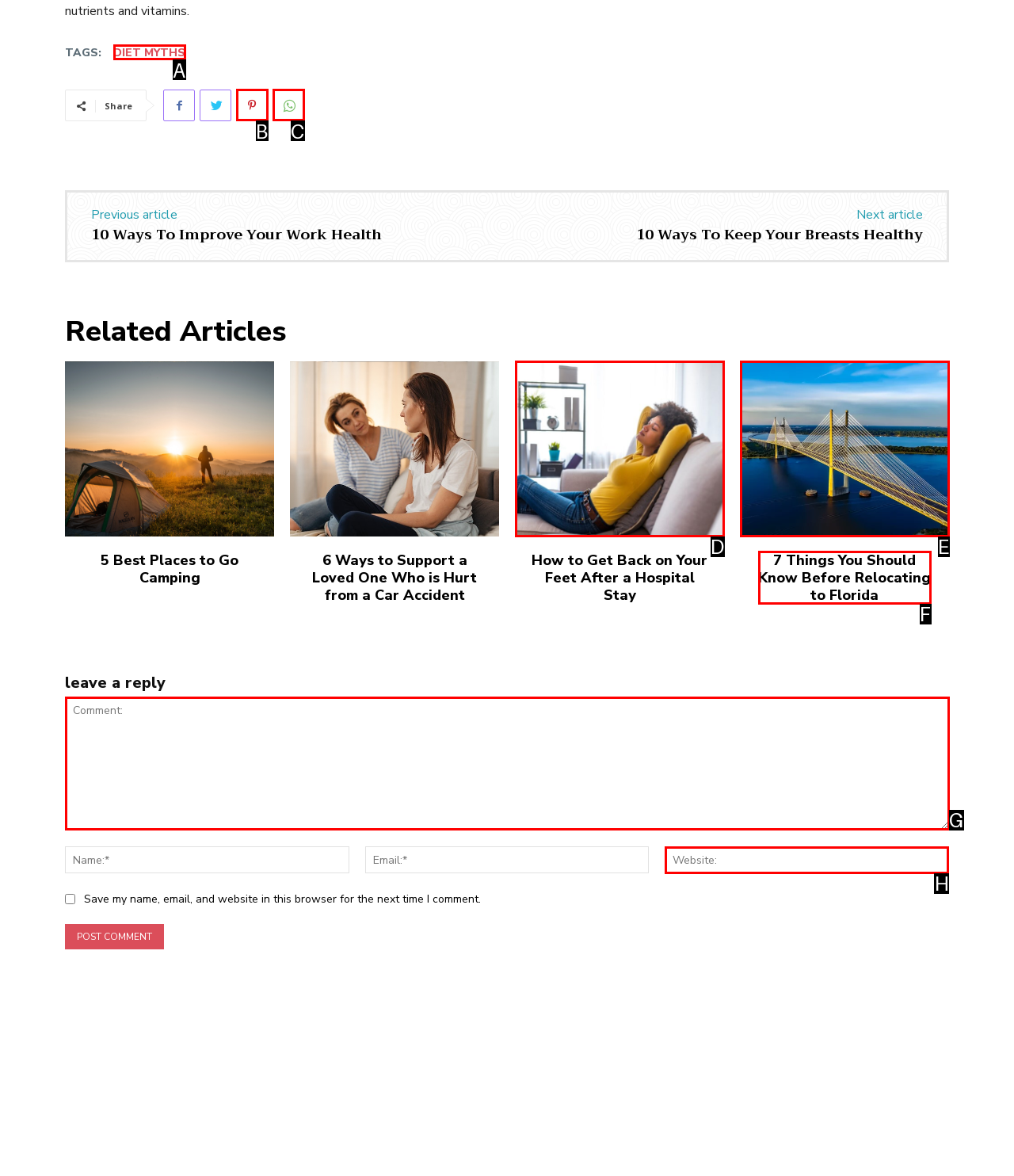Which letter corresponds to the correct option to complete the task: Click on the 'DIET MYTHS' link?
Answer with the letter of the chosen UI element.

A